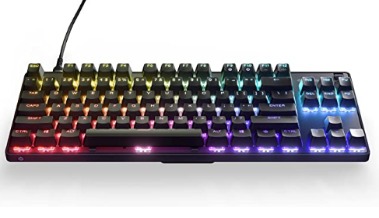Offer an in-depth description of the image.

The image showcases the Logitech G713, a cutting-edge tenkeyless gaming keyboard designed for gamers seeking both style and performance. This sleek keyboard features vibrant RGB lighting that cascades across the keys, allowing for customizable animation effects through the included G HUB software. The mechanical GX switches provide a responsive and satisfying typing experience, perfectly suited for fast-paced gaming. An ergonomic cloud palm rest enhances user comfort during extended gaming sessions, while the detachable USB-C connection (1.8m) offers flexibility in setup. This keyboard embodies the ideal combination of innovative design and functionality, making it an excellent choice for gamers who prioritize aesthetics and performance.